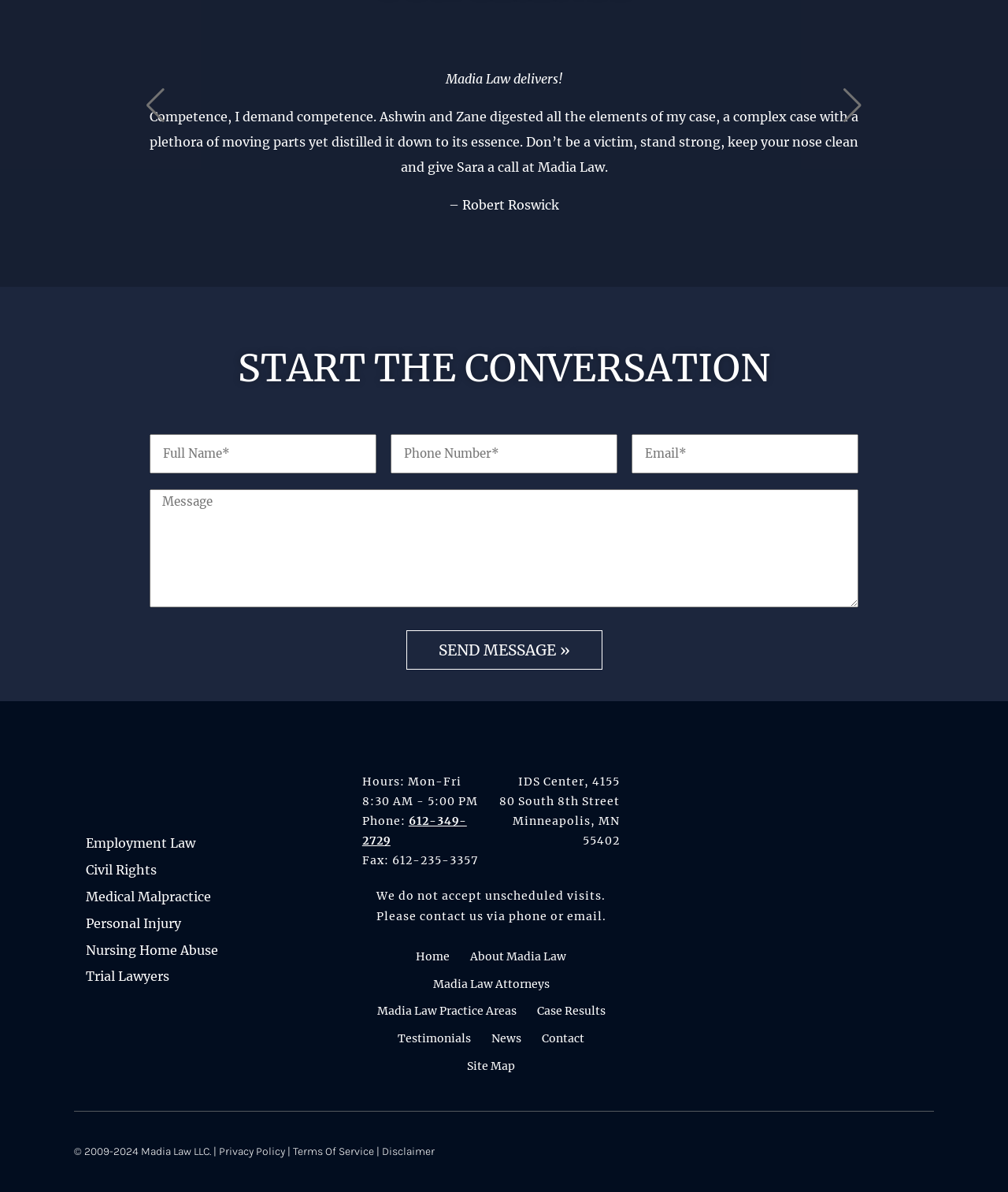Given the following UI element description: "Madia Law Practice Areas", find the bounding box coordinates in the webpage screenshot.

[0.366, 0.839, 0.52, 0.858]